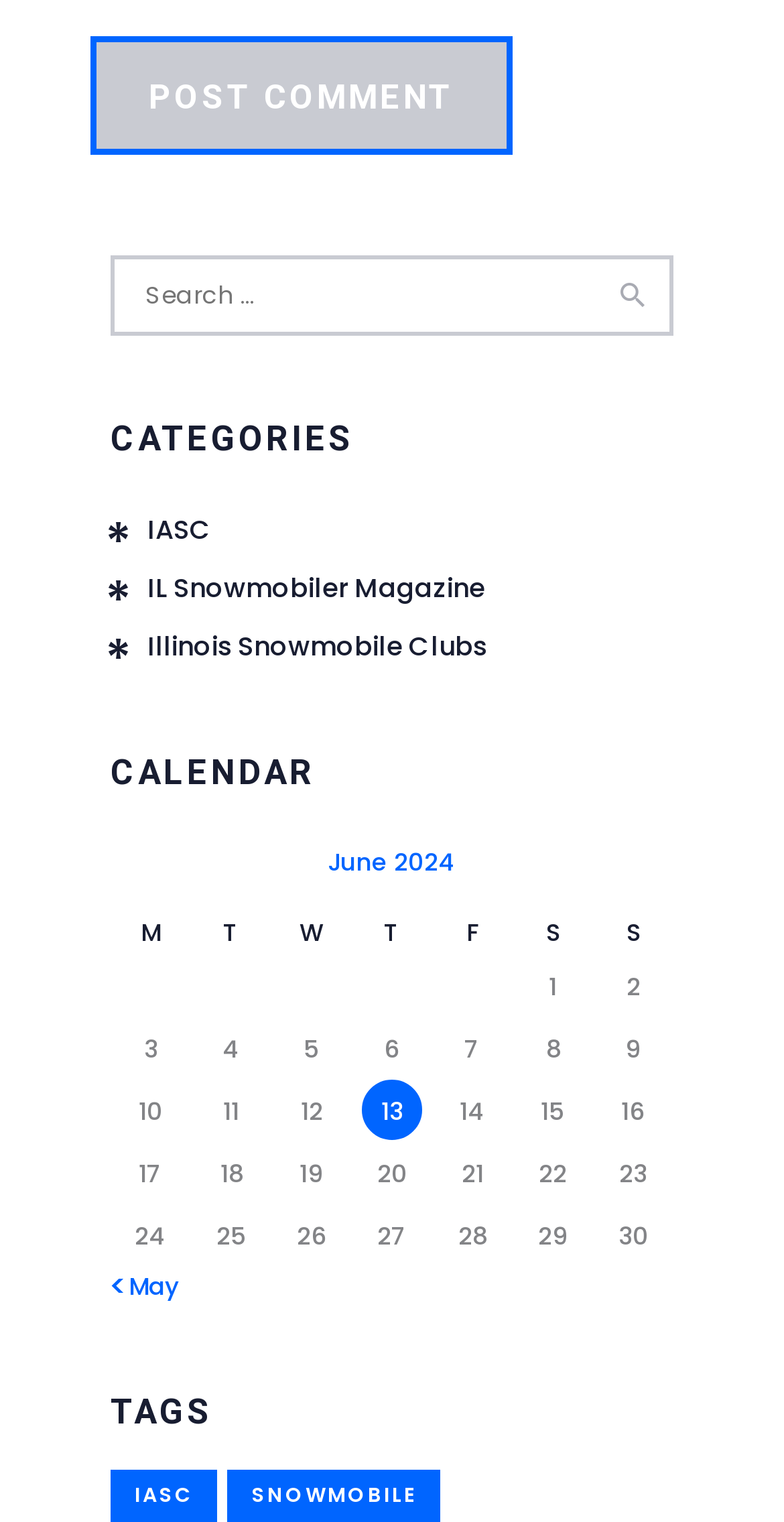Given the element description, predict the bounding box coordinates in the format (top-left x, top-left y, bottom-right x, bottom-right y), using floating point numbers between 0 and 1: IASC

[0.141, 0.965, 0.277, 1.0]